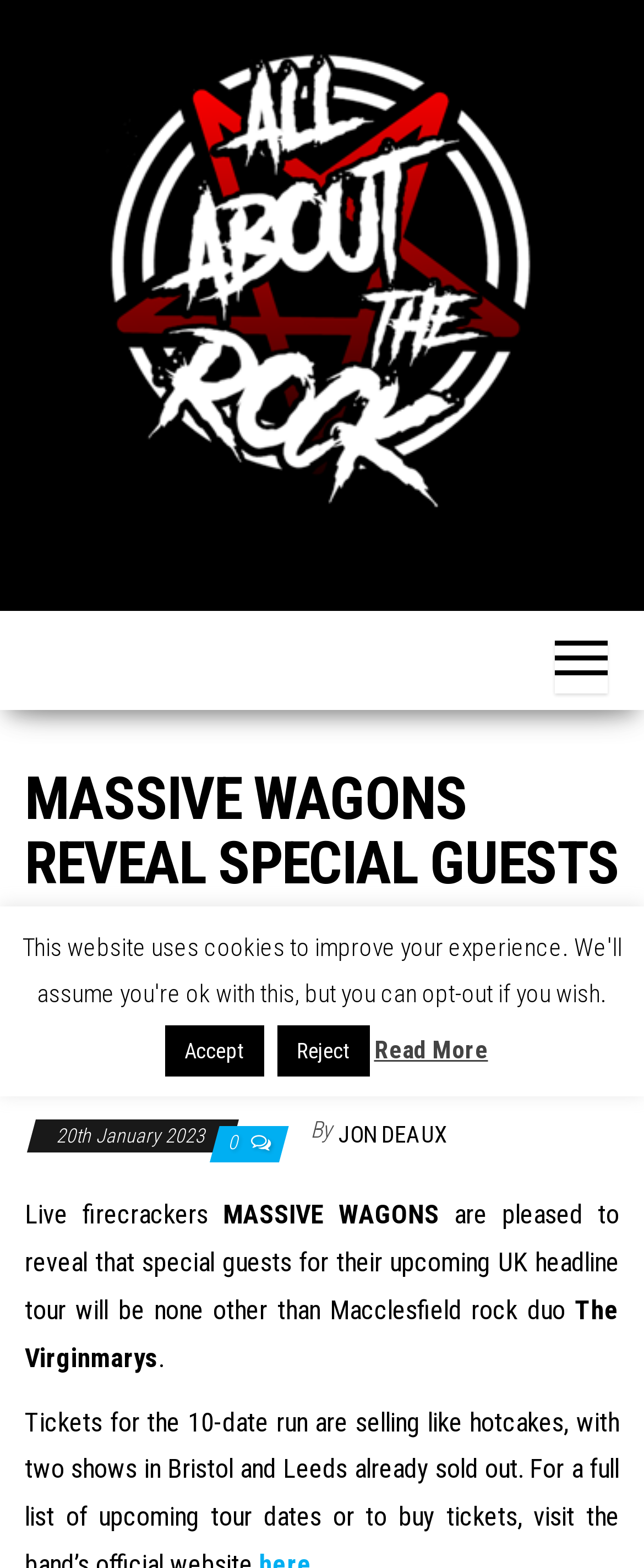Respond concisely with one word or phrase to the following query:
Who are the special guests for the tour?

The Virginmarys